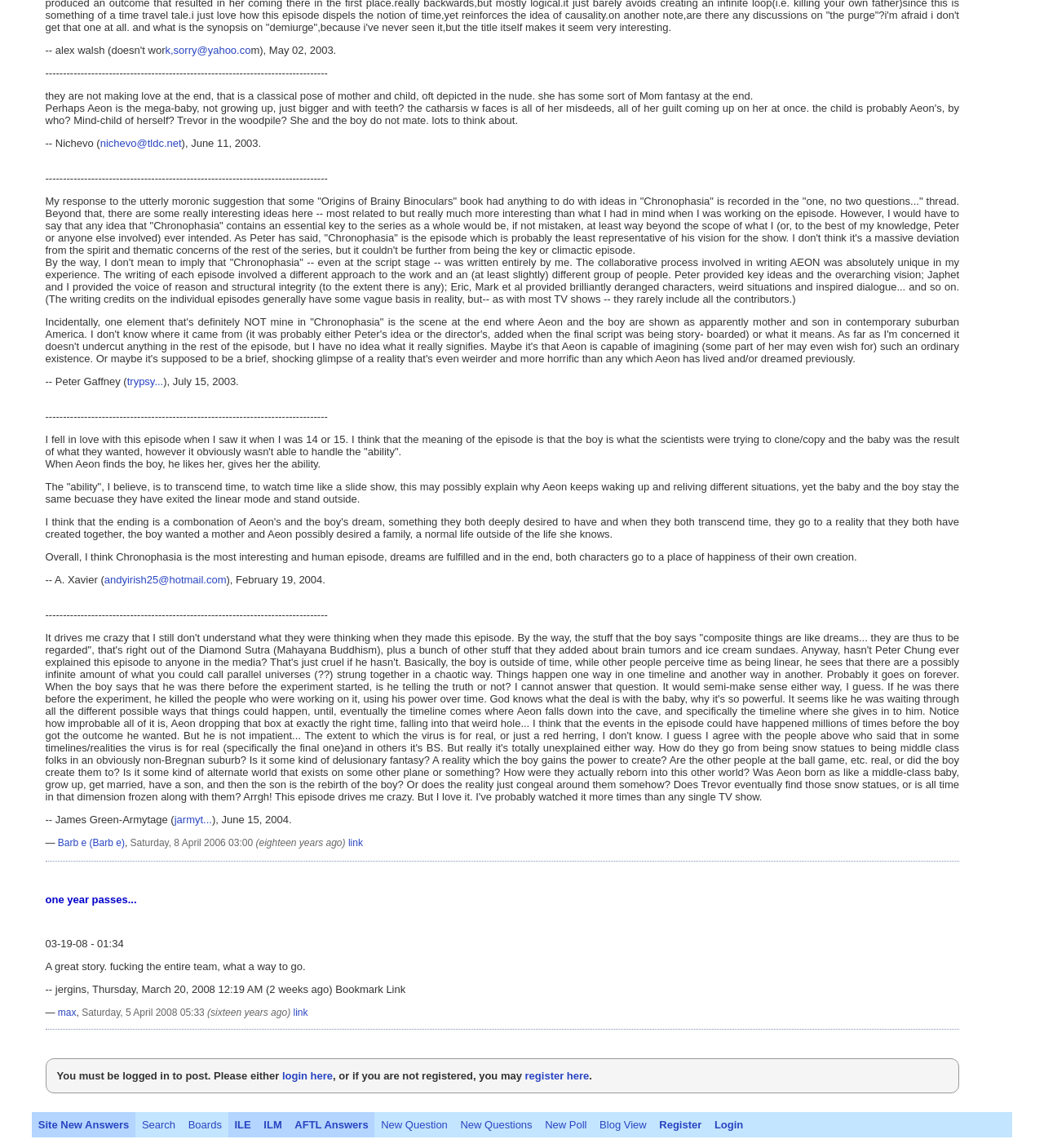Use a single word or phrase to answer the question: 
What is the significance of the boy in the 'Chronophasia' episode?

He is outside of time